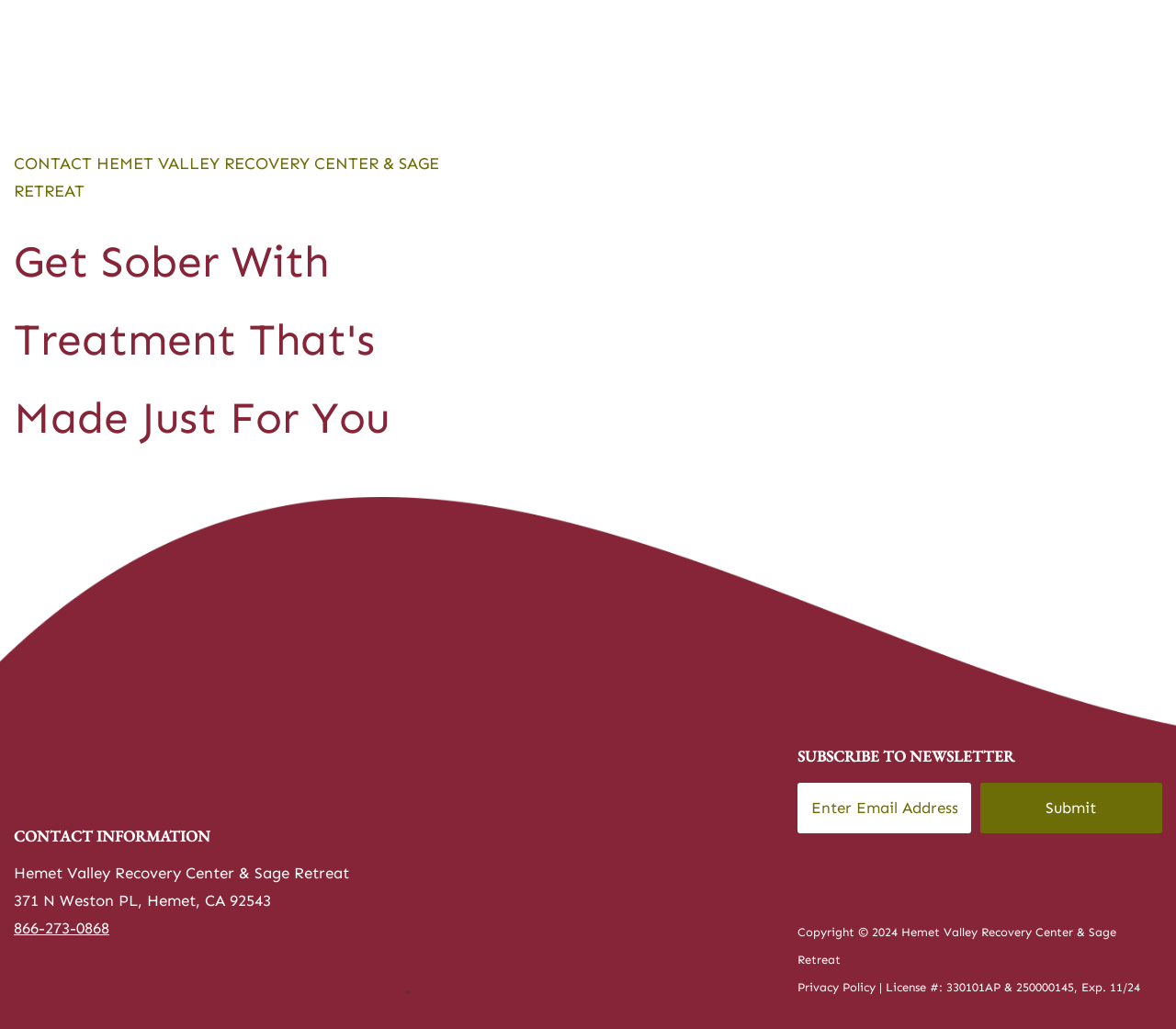What is the purpose of the textbox?
Please interpret the details in the image and answer the question thoroughly.

The textbox is located in the newsletter subscription section, which is located at the bottom of the webpage. The static text 'Email' is displayed next to the textbox, indicating that it is used to input an email address.